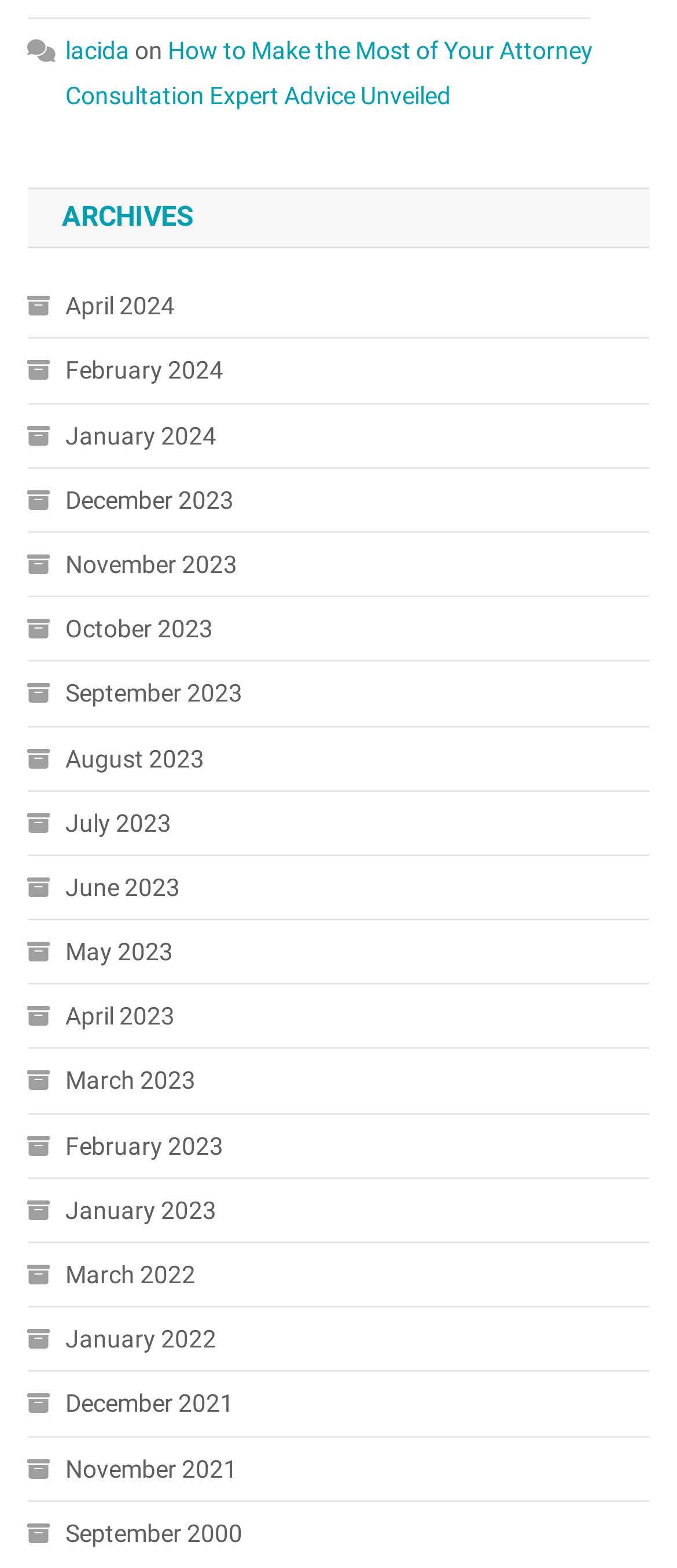Please identify the coordinates of the bounding box that should be clicked to fulfill this instruction: "view archives".

[0.04, 0.12, 0.96, 0.159]